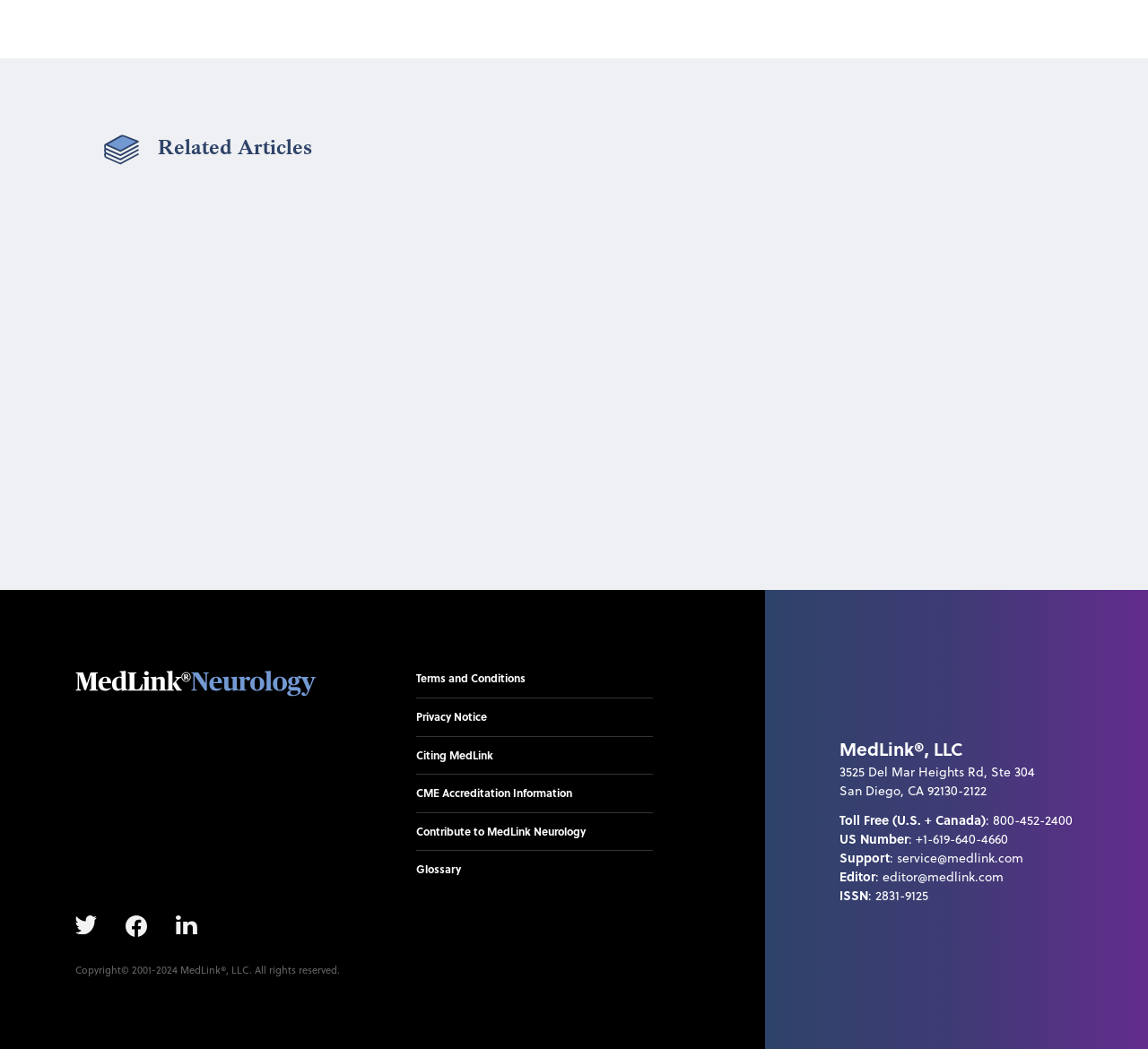Respond with a single word or phrase to the following question:
What is the date of the related article?

DEC. 12, 2023